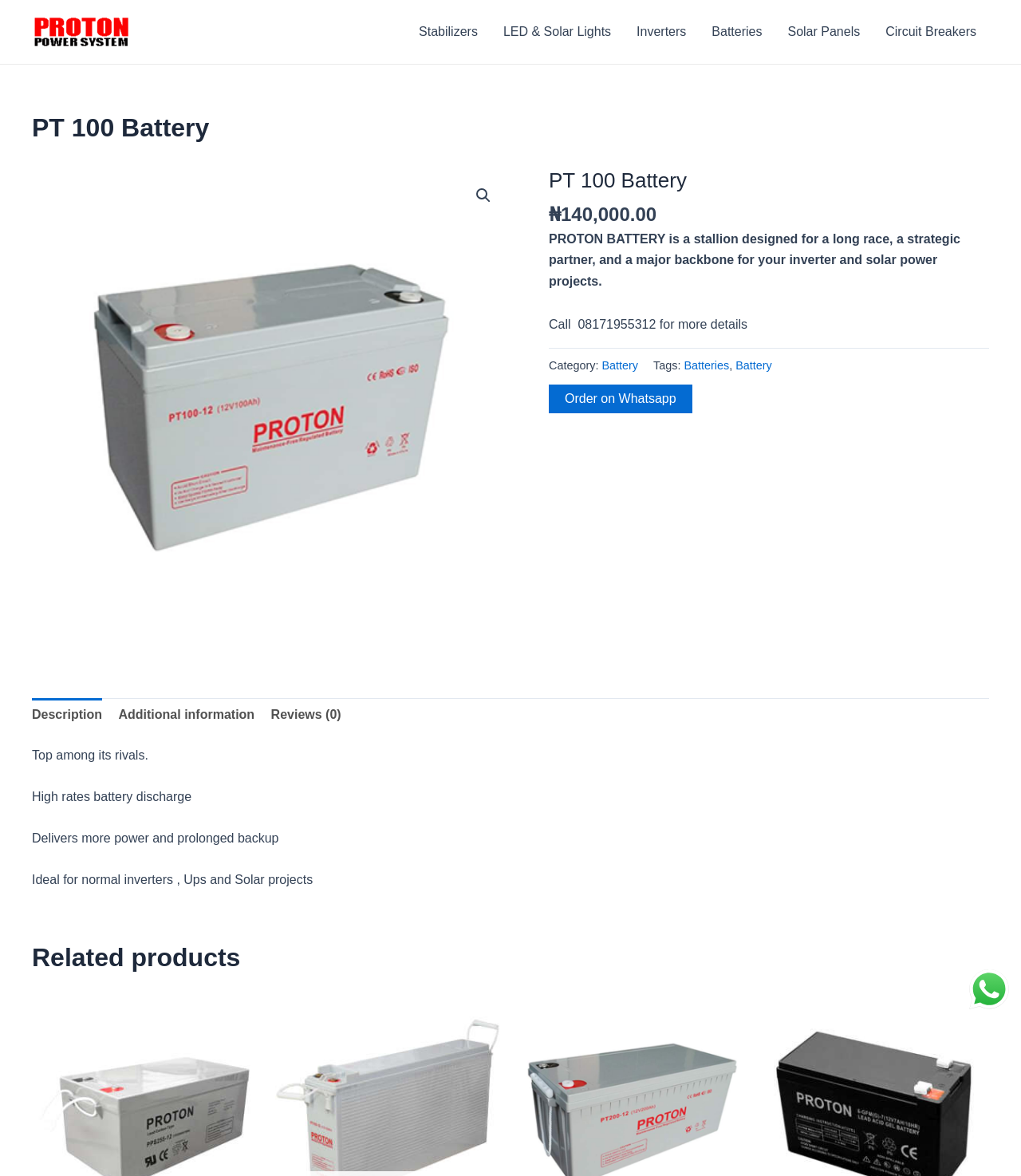What is the category of the PT 100 Battery? Examine the screenshot and reply using just one word or a brief phrase.

Battery